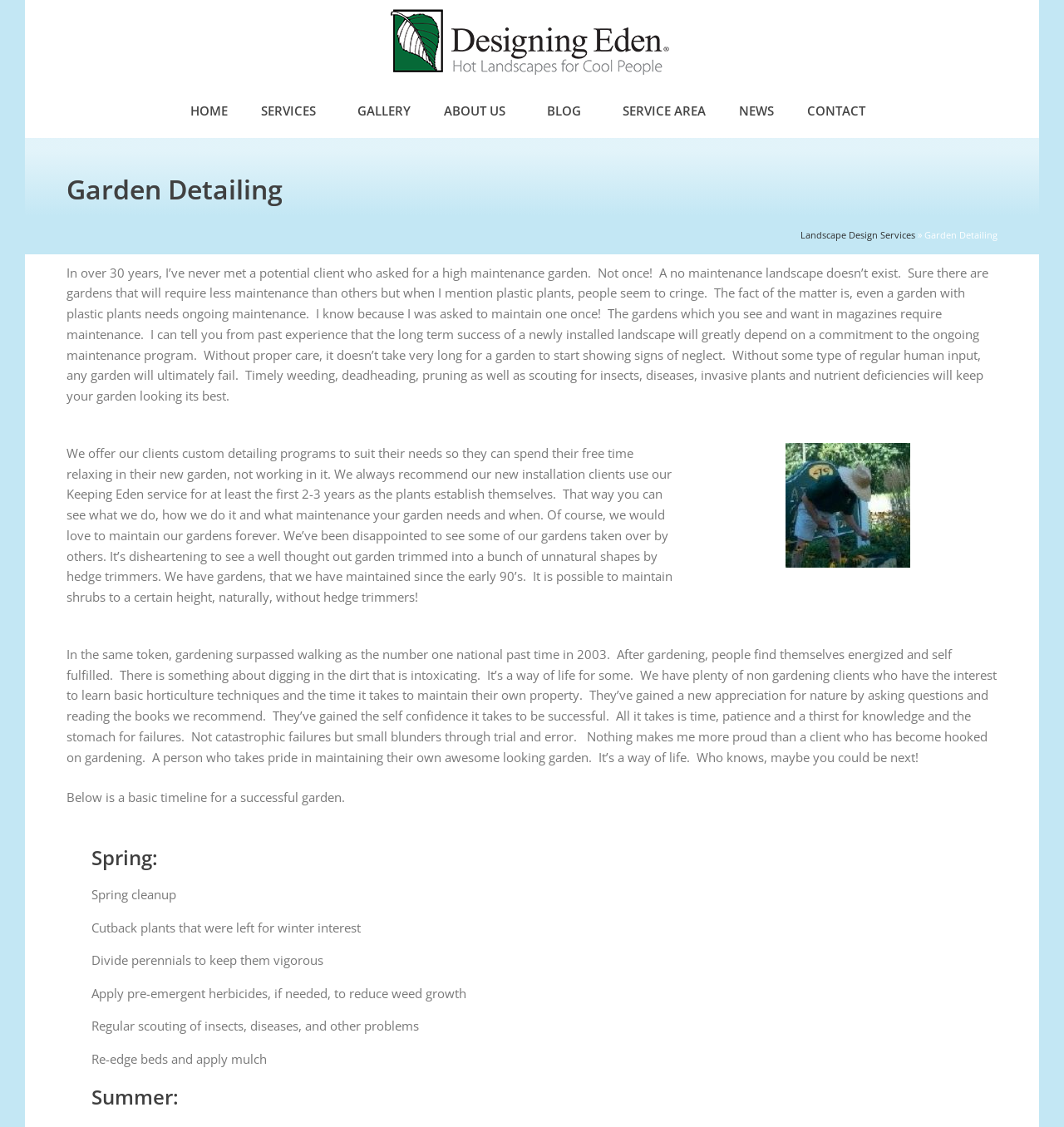Determine the bounding box coordinates for the area that needs to be clicked to fulfill this task: "Click the 'Landscape Design Services' link". The coordinates must be given as four float numbers between 0 and 1, i.e., [left, top, right, bottom].

[0.752, 0.203, 0.86, 0.214]